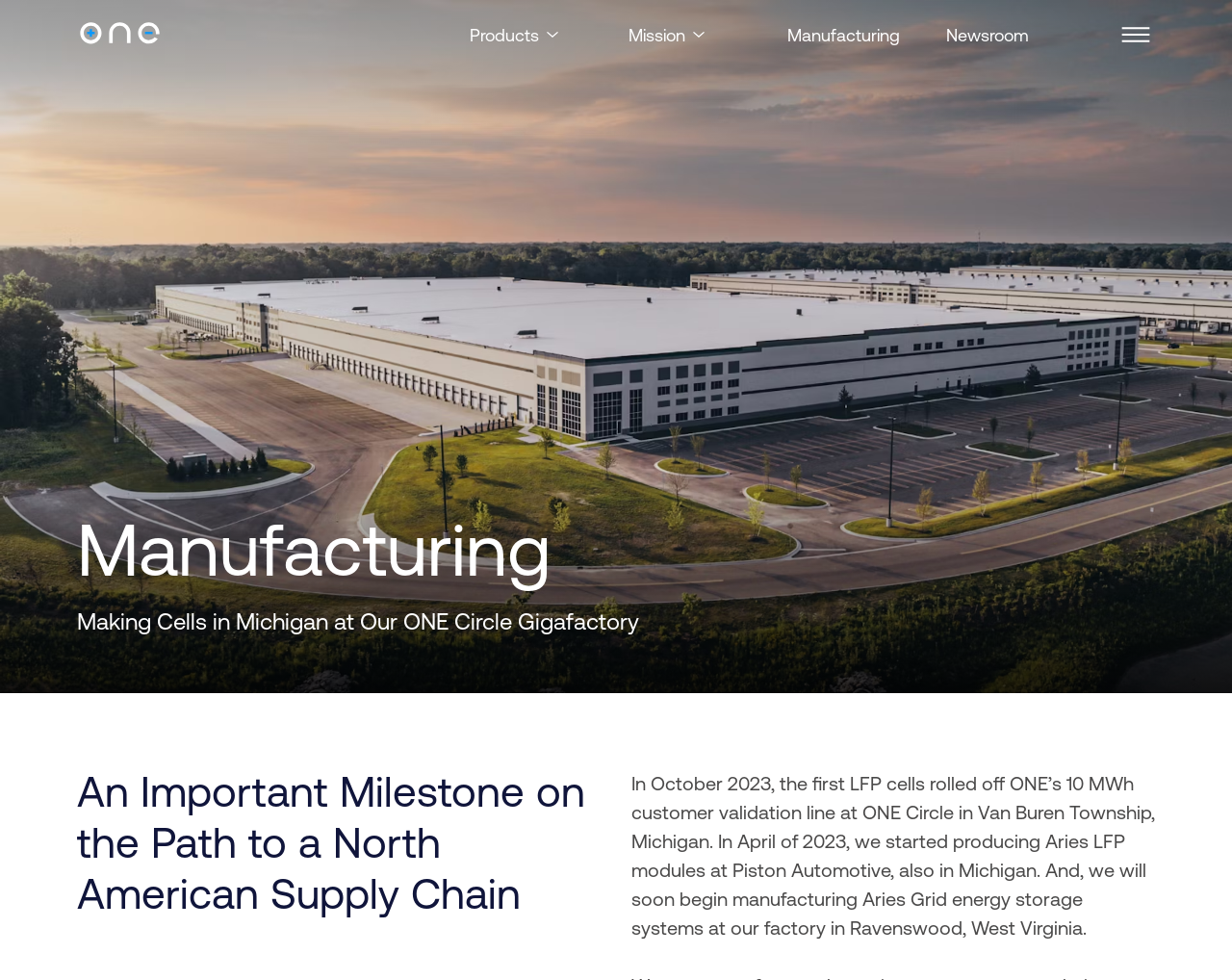Please determine the bounding box coordinates of the section I need to click to accomplish this instruction: "Click on the 'Products' link".

[0.362, 0.0, 0.491, 0.071]